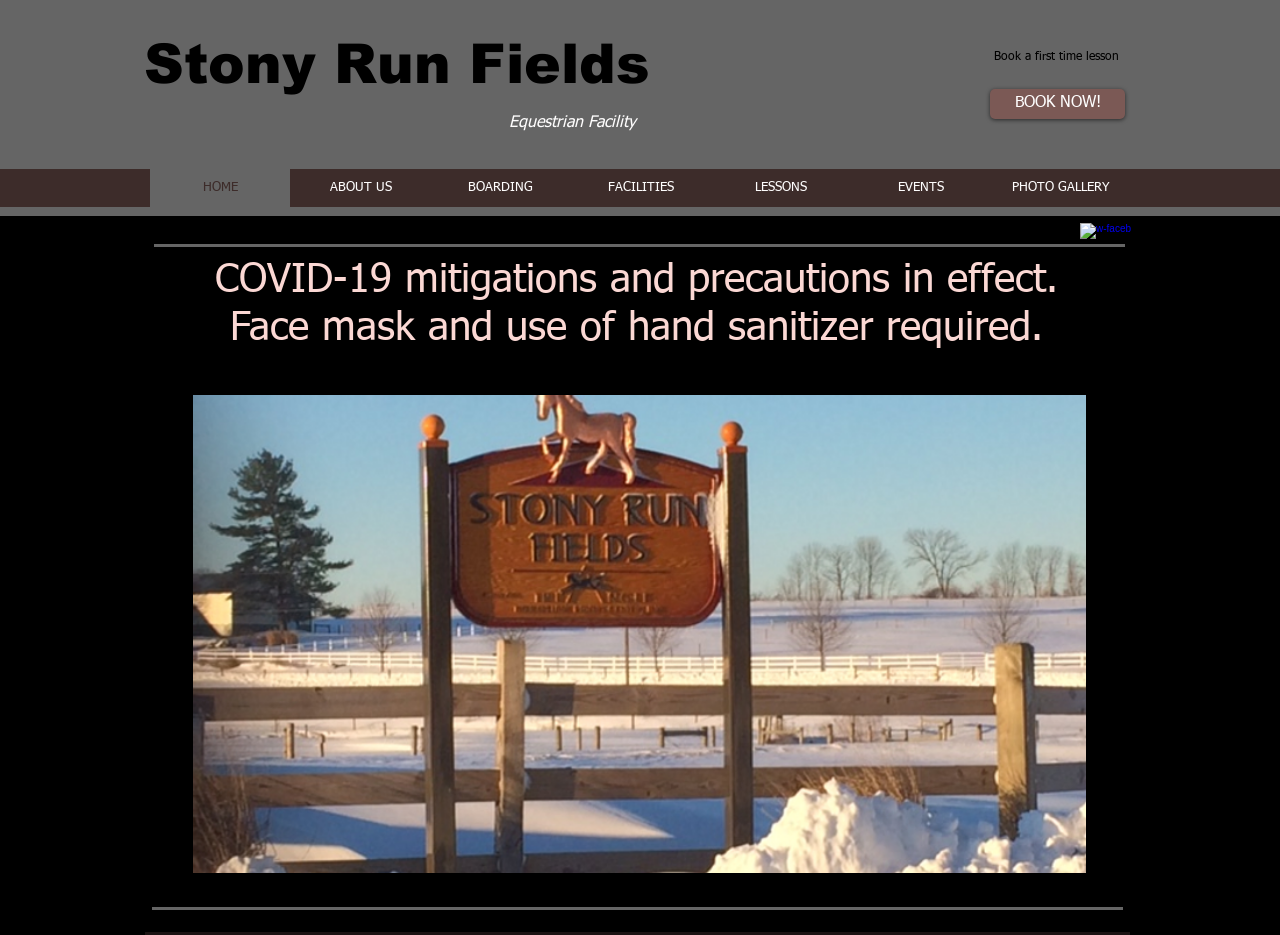Determine the bounding box coordinates of the clickable region to carry out the instruction: "View the PHOTO GALLERY".

[0.773, 0.181, 0.883, 0.222]